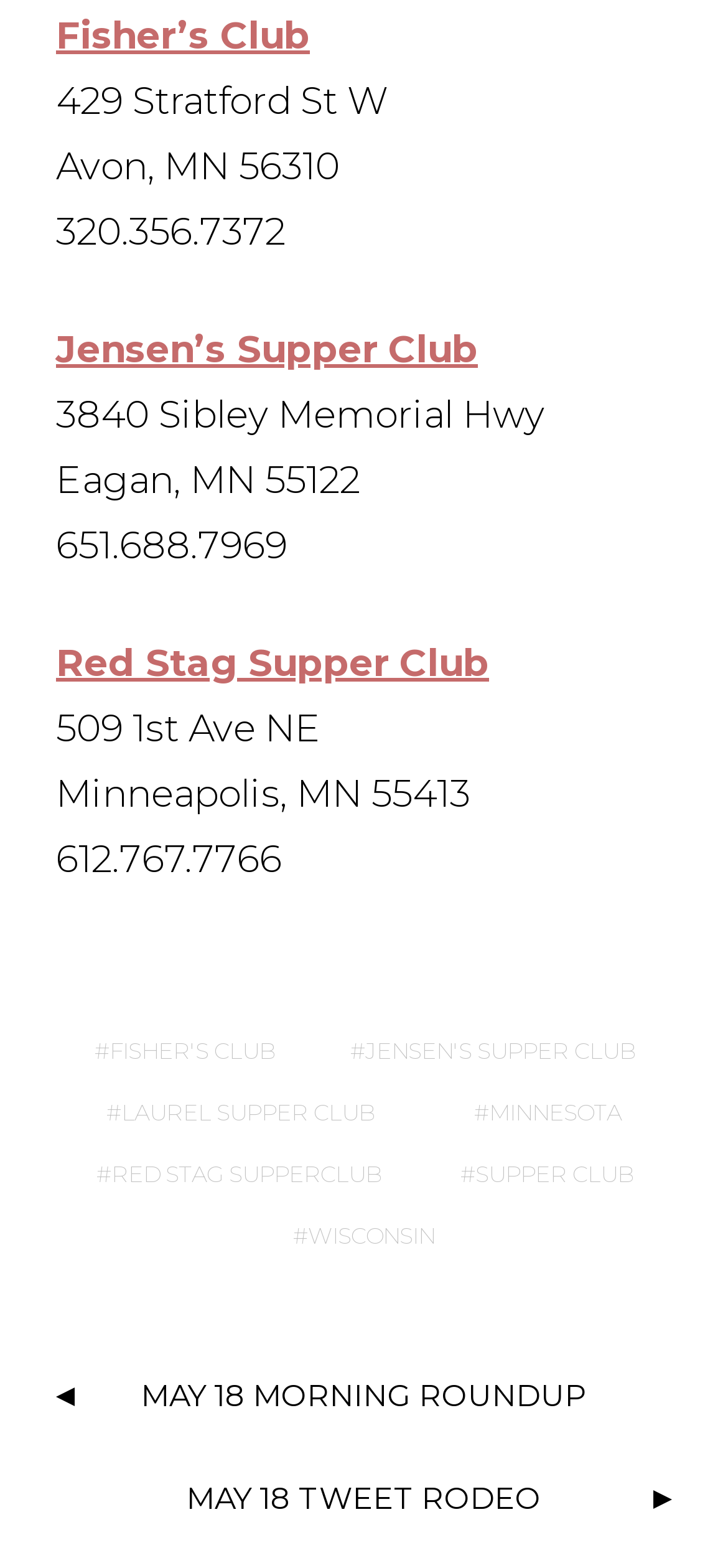Highlight the bounding box coordinates of the element you need to click to perform the following instruction: "visit Fisher's Club."

[0.077, 0.008, 0.426, 0.037]